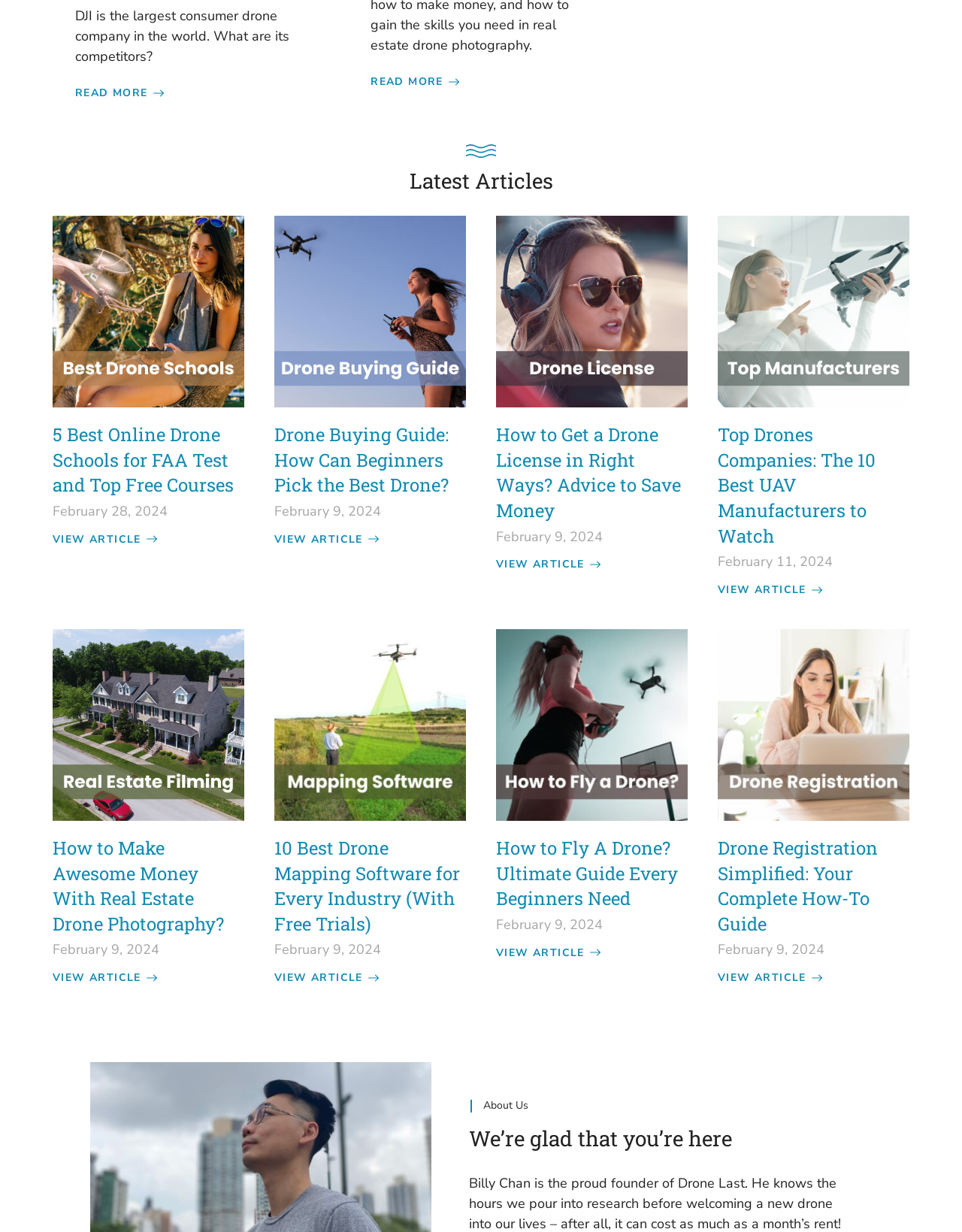Refer to the screenshot and answer the following question in detail:
What is the largest consumer drone company in the world?

The answer can be found in the first StaticText element, which states 'DJI is the largest consumer drone company in the world. What are its competitors?'.